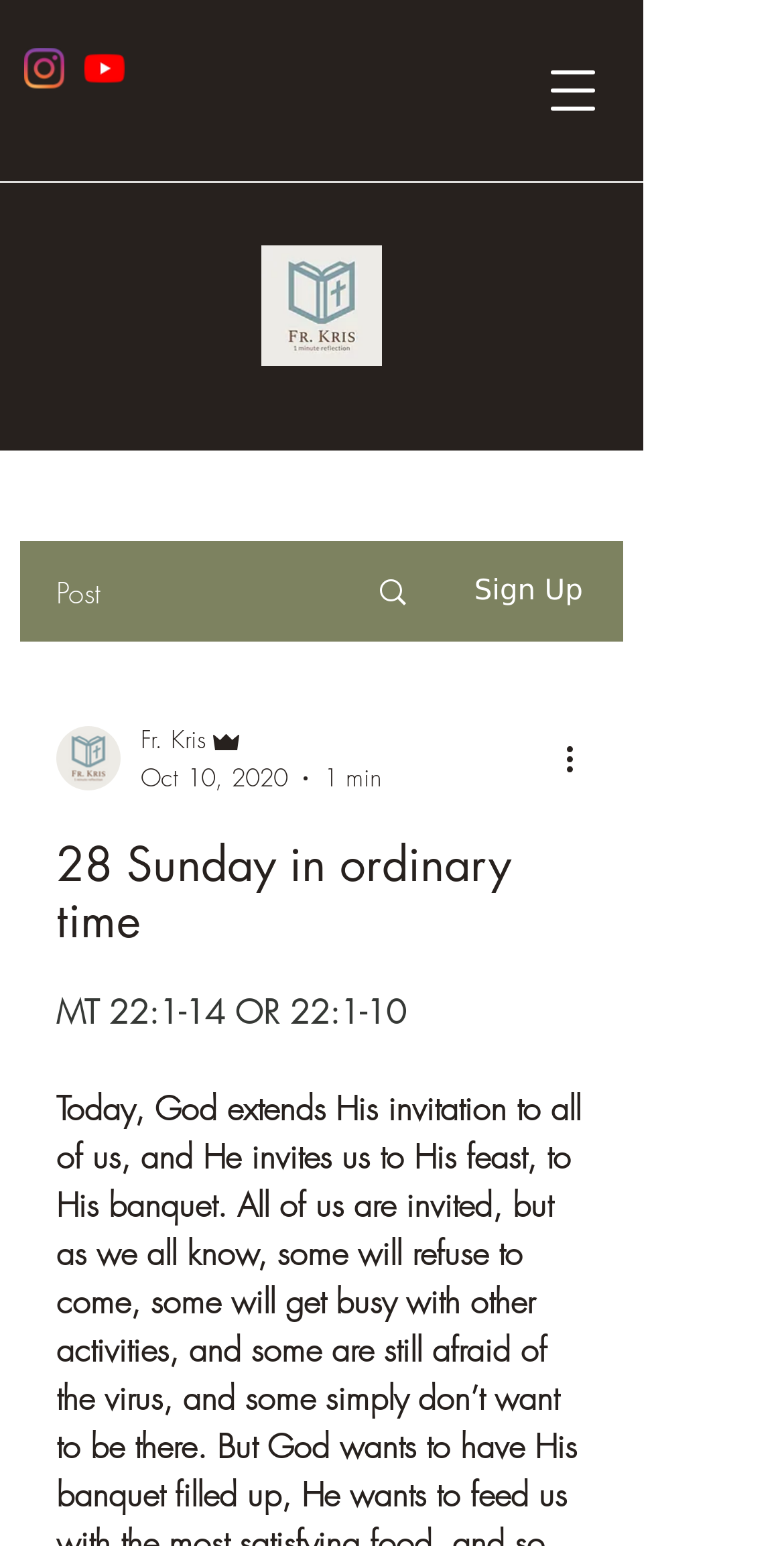What is the title of the Bible passage?
Answer the question with a single word or phrase by looking at the picture.

MT 22:1-14 OR 22:1-10